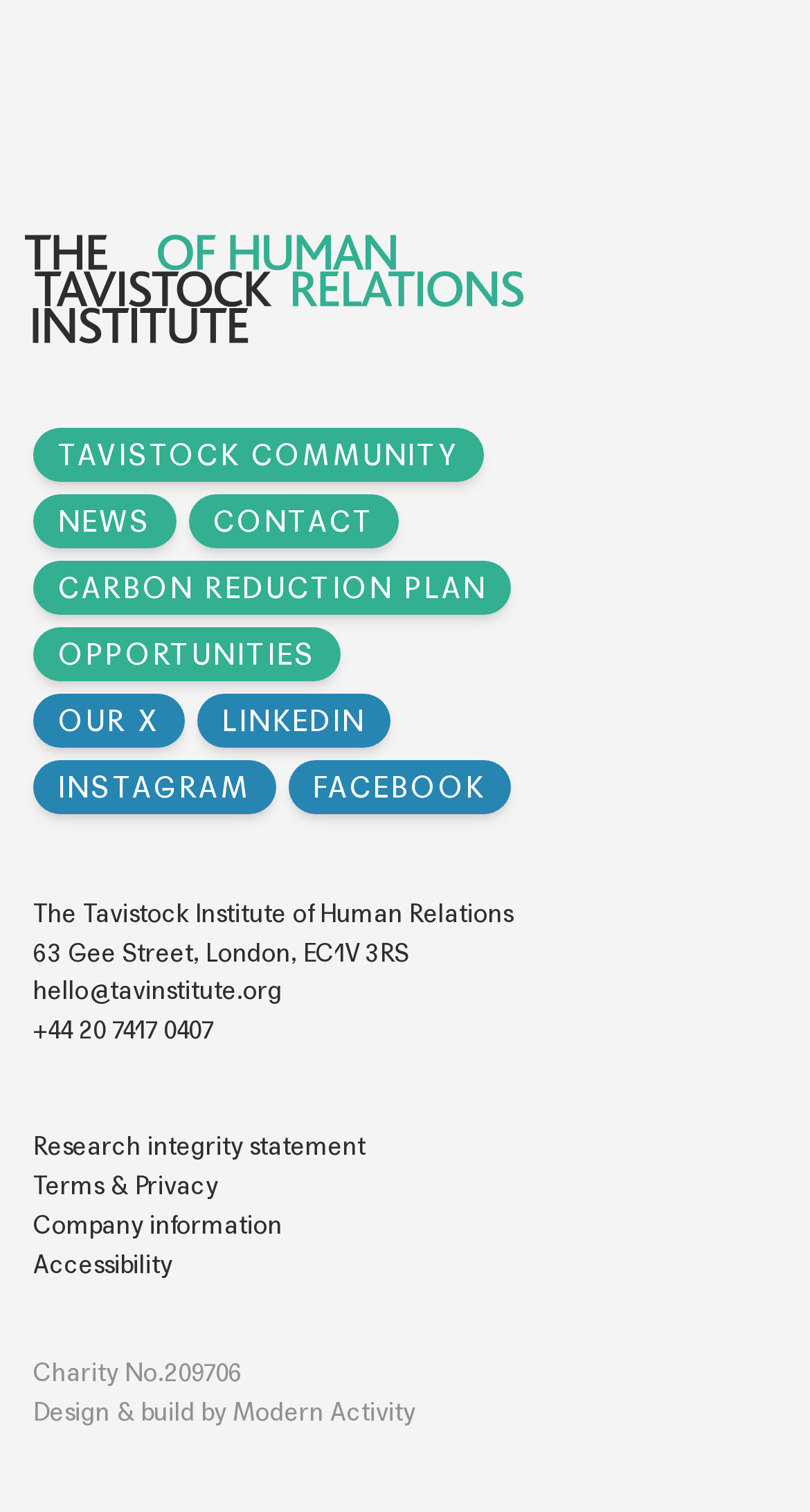Identify the bounding box coordinates for the element that needs to be clicked to fulfill this instruction: "Click on NEWS". Provide the coordinates in the format of four float numbers between 0 and 1: [left, top, right, bottom].

[0.041, 0.327, 0.217, 0.362]